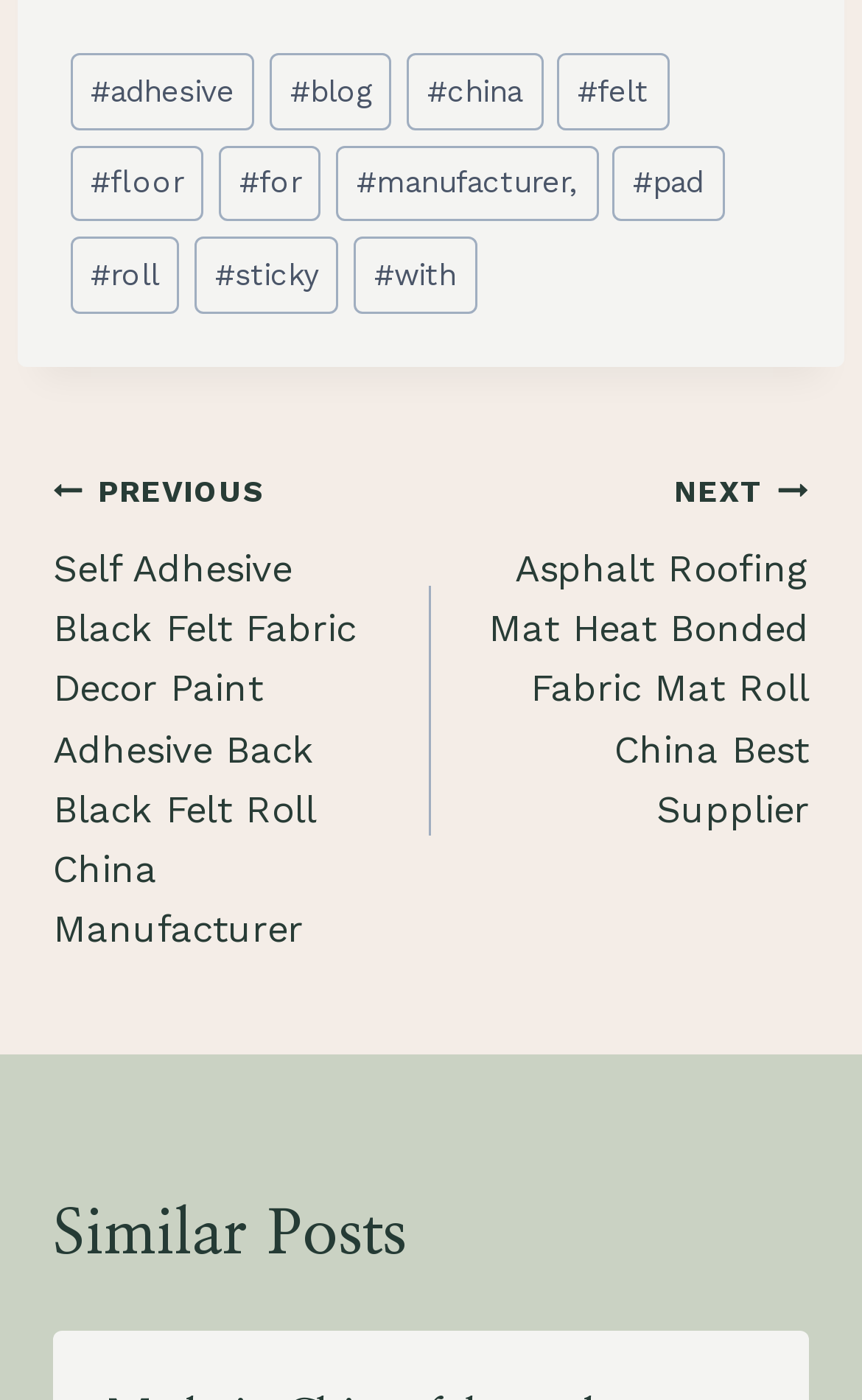Indicate the bounding box coordinates of the element that needs to be clicked to satisfy the following instruction: "Browse posts tagged with adhesive". The coordinates should be four float numbers between 0 and 1, i.e., [left, top, right, bottom].

[0.082, 0.038, 0.296, 0.093]